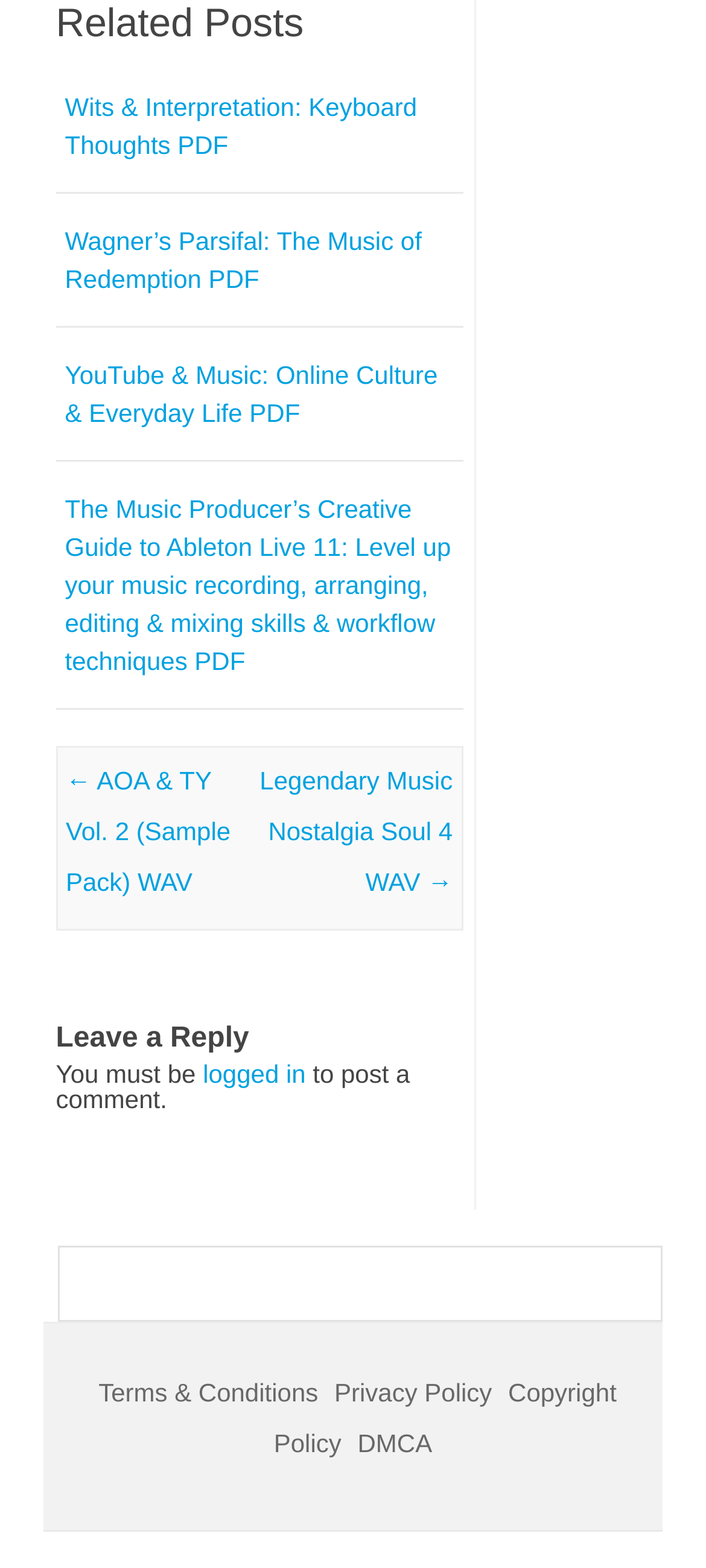Determine the bounding box coordinates of the clickable region to carry out the instruction: "Click the 'SUBSCRIBE' button".

None